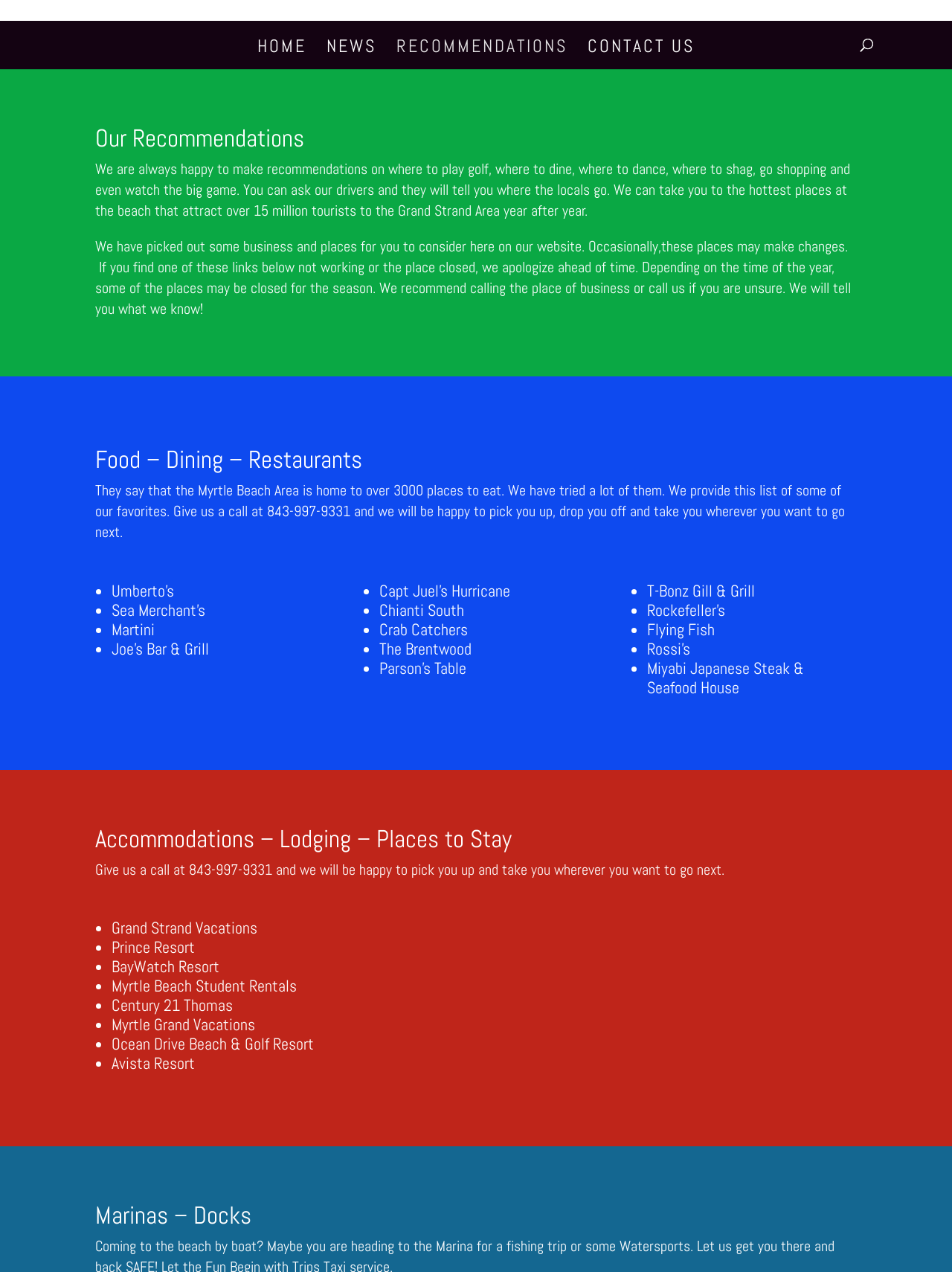Please indicate the bounding box coordinates for the clickable area to complete the following task: "Explore Marinas – Docks". The coordinates should be specified as four float numbers between 0 and 1, i.e., [left, top, right, bottom].

[0.1, 0.946, 0.9, 0.971]